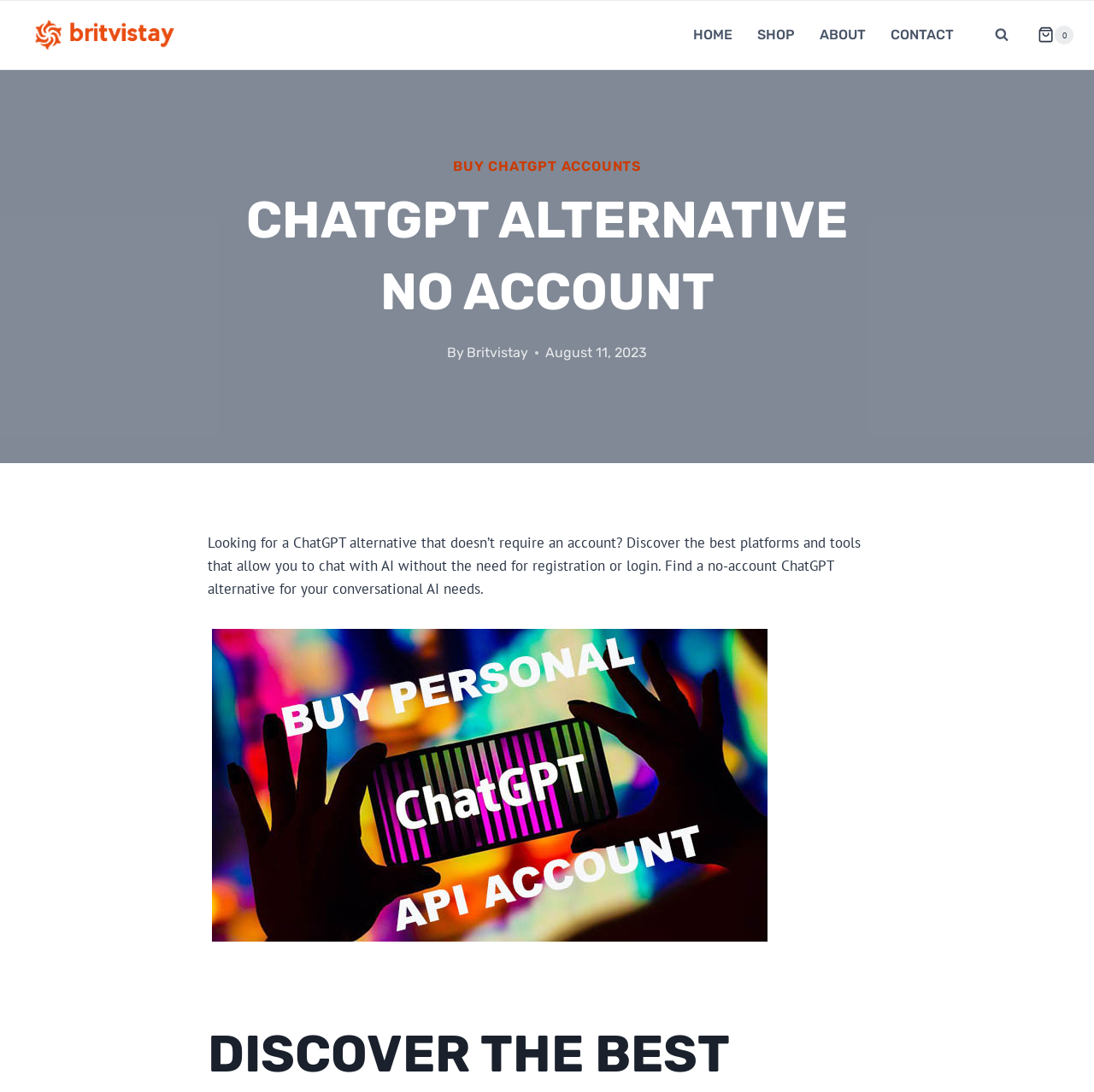Is the shopping cart empty?
Please provide a comprehensive answer based on the contents of the image.

The shopping cart icon is present in the top-right corner of the webpage, but there is no indication of whether it is empty or not, so it is unknown.